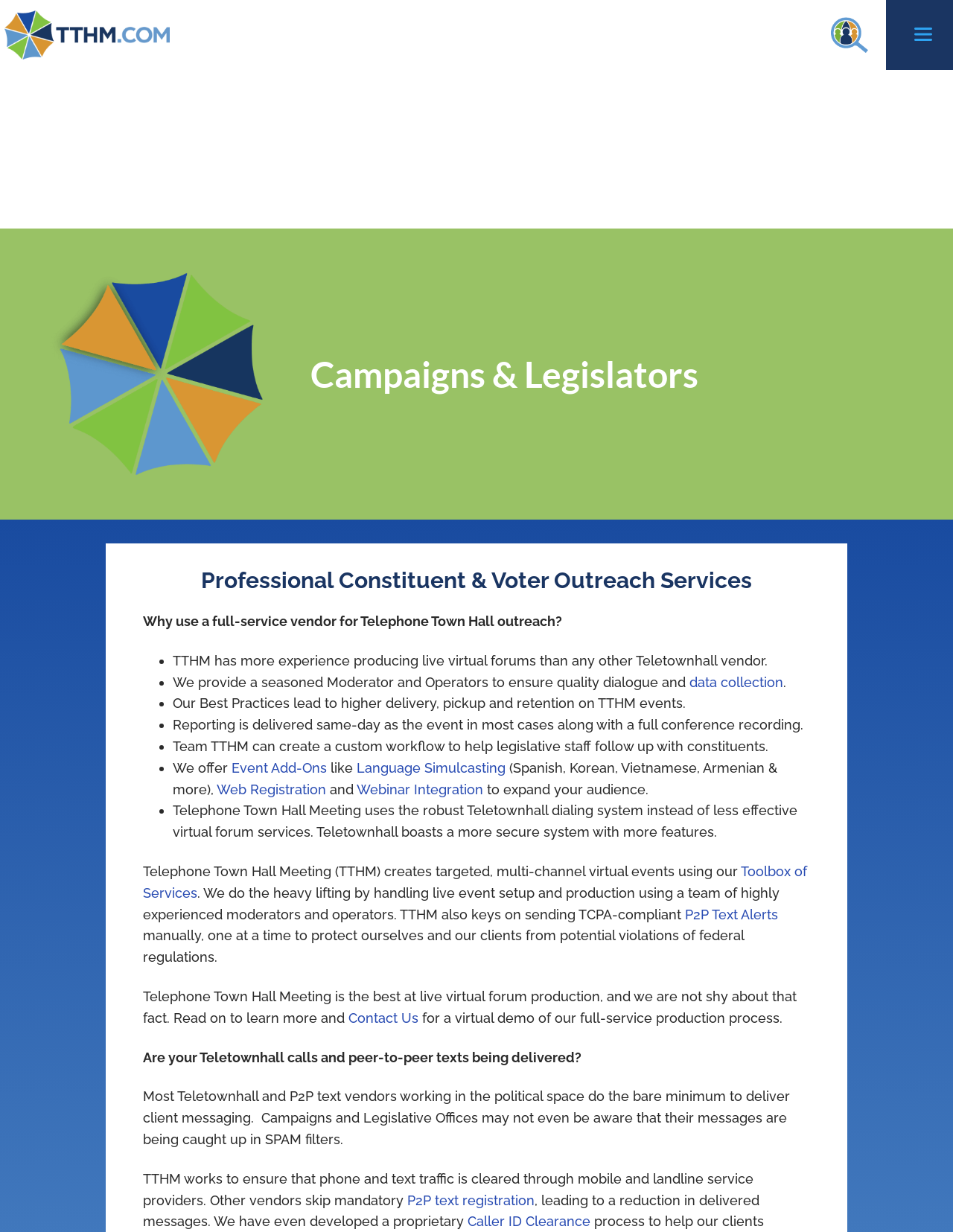Please respond to the question with a concise word or phrase:
What is the benefit of using TTHM?

Higher delivery and retention rates